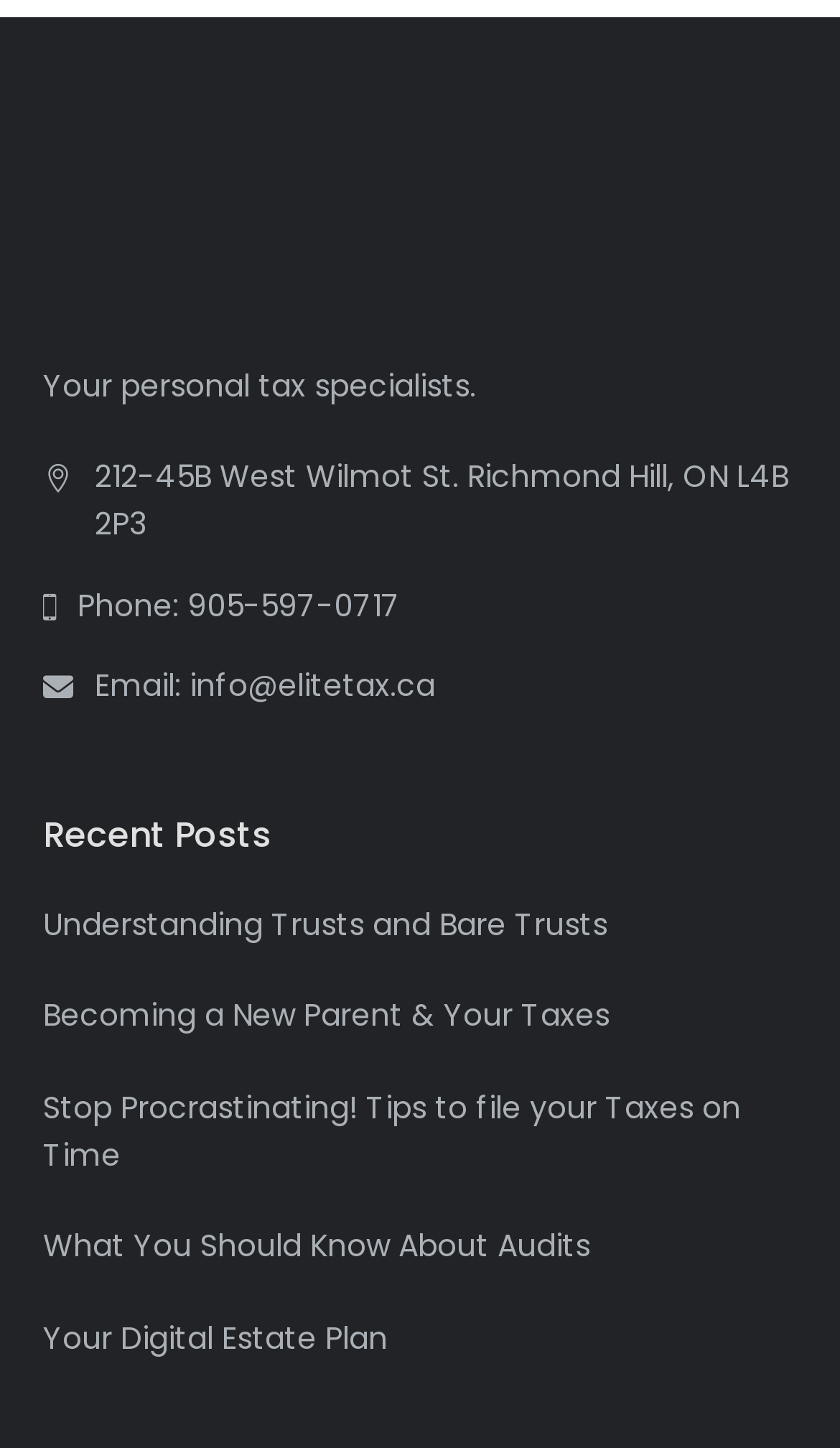What is the phone number of the tax specialists?
Using the visual information, reply with a single word or short phrase.

905-597-0717